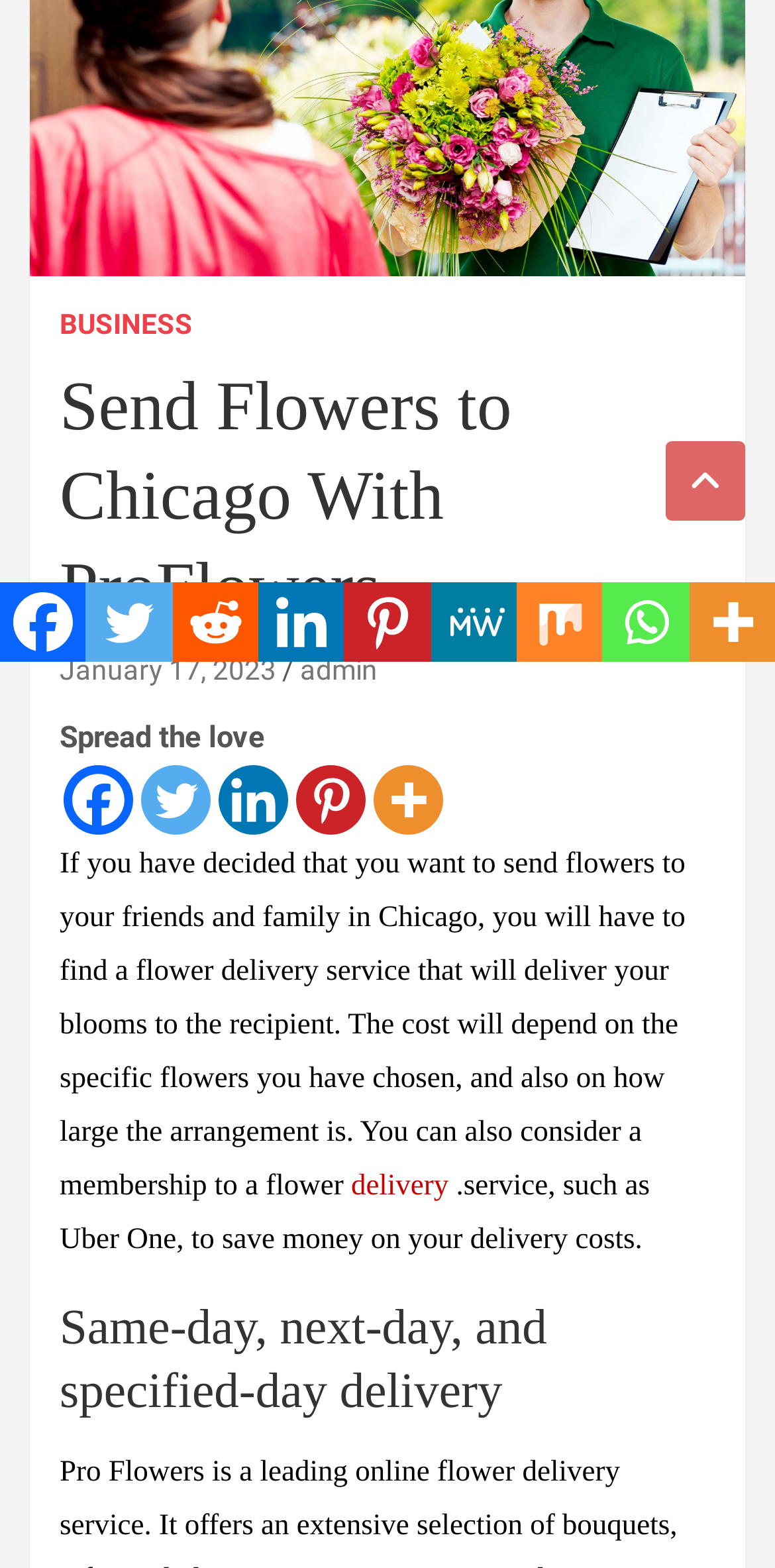Using the description: "Business", identify the bounding box of the corresponding UI element in the screenshot.

[0.077, 0.195, 0.249, 0.22]